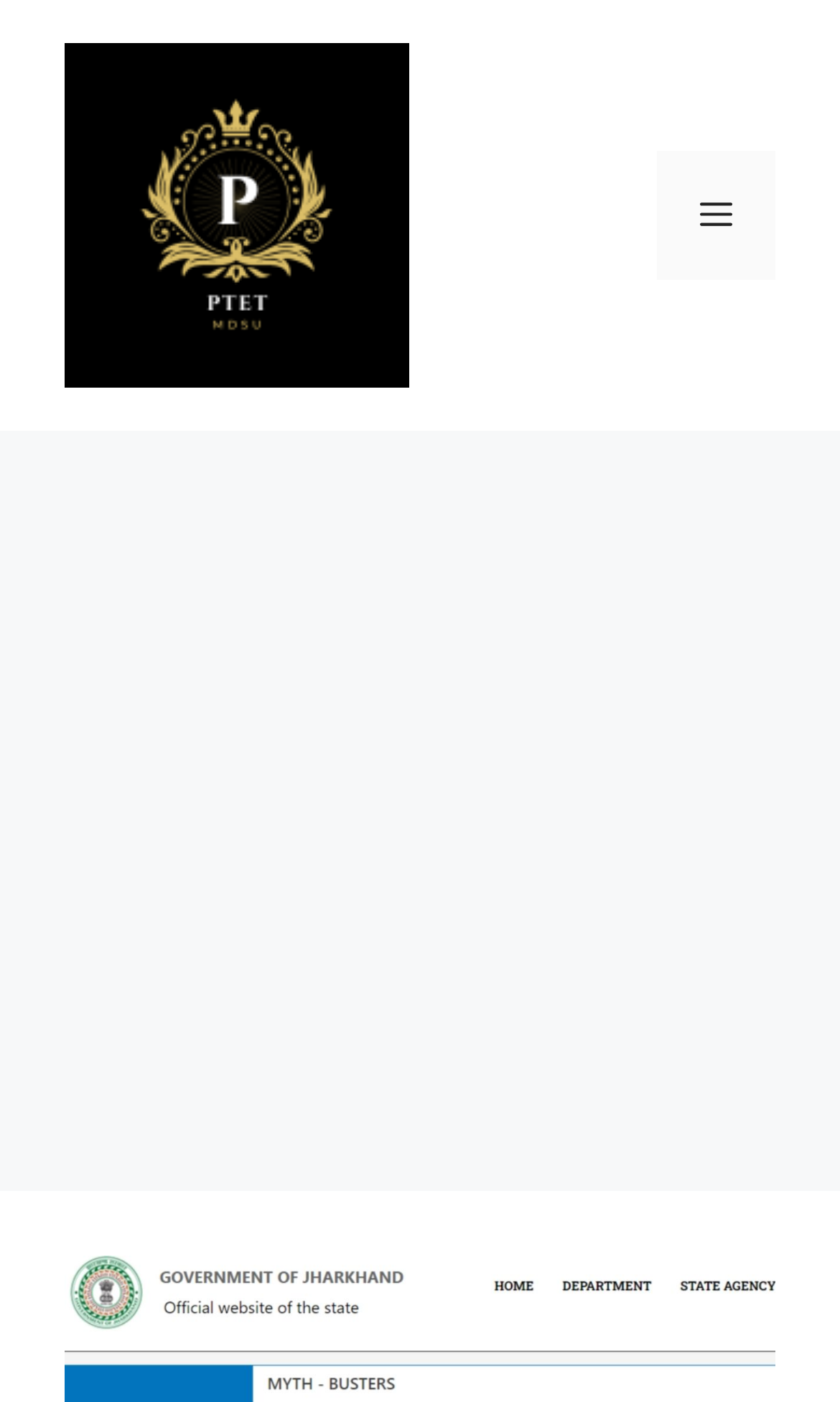What is the topic of the linked article?
Look at the image and provide a short answer using one word or a phrase.

Rajasthan PTET 2024